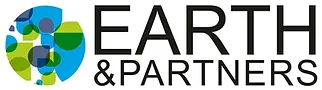Create an extensive and detailed description of the image.

The image features the logo of "Earth & Partners," an organization that celebrates and promotes handcrafted art. The logo showcases a vibrant design, integrating various hues of blue and green, symbolizing a connection to nature and artistic creativity. The name "Earth & Partners" is prominently displayed in bold, modern typography, emphasizing the organization's commitment to dynamic and creative expressions in art. This logo represents a brand that values sustainability and the cultural richness of artisanal crafts, engaging with a community dedicated to celebrating authentic craftsmanship.